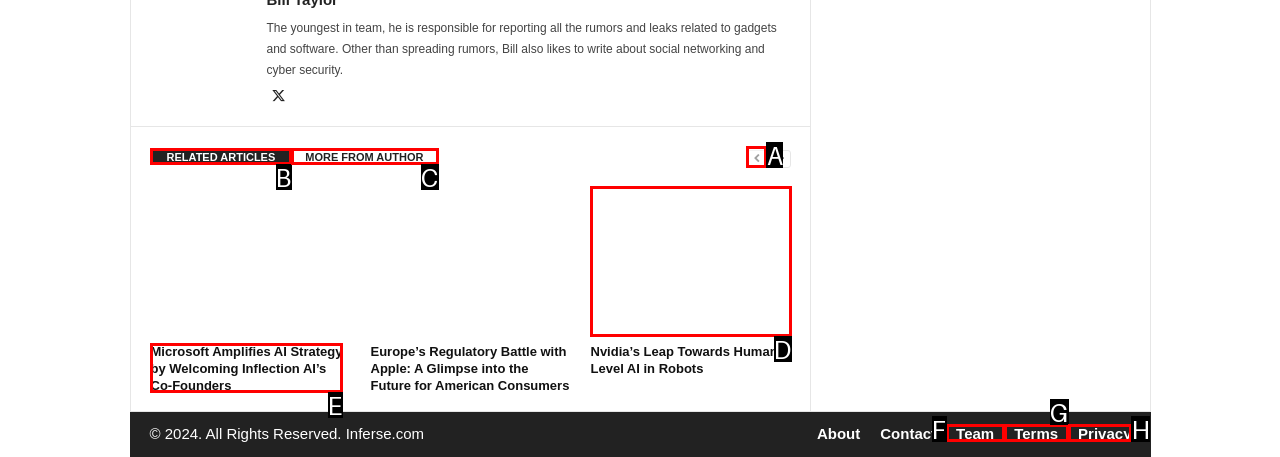Which option should be clicked to complete this task: Learn about Nvidia's Leap Towards Human-Level AI in Robots
Reply with the letter of the correct choice from the given choices.

D